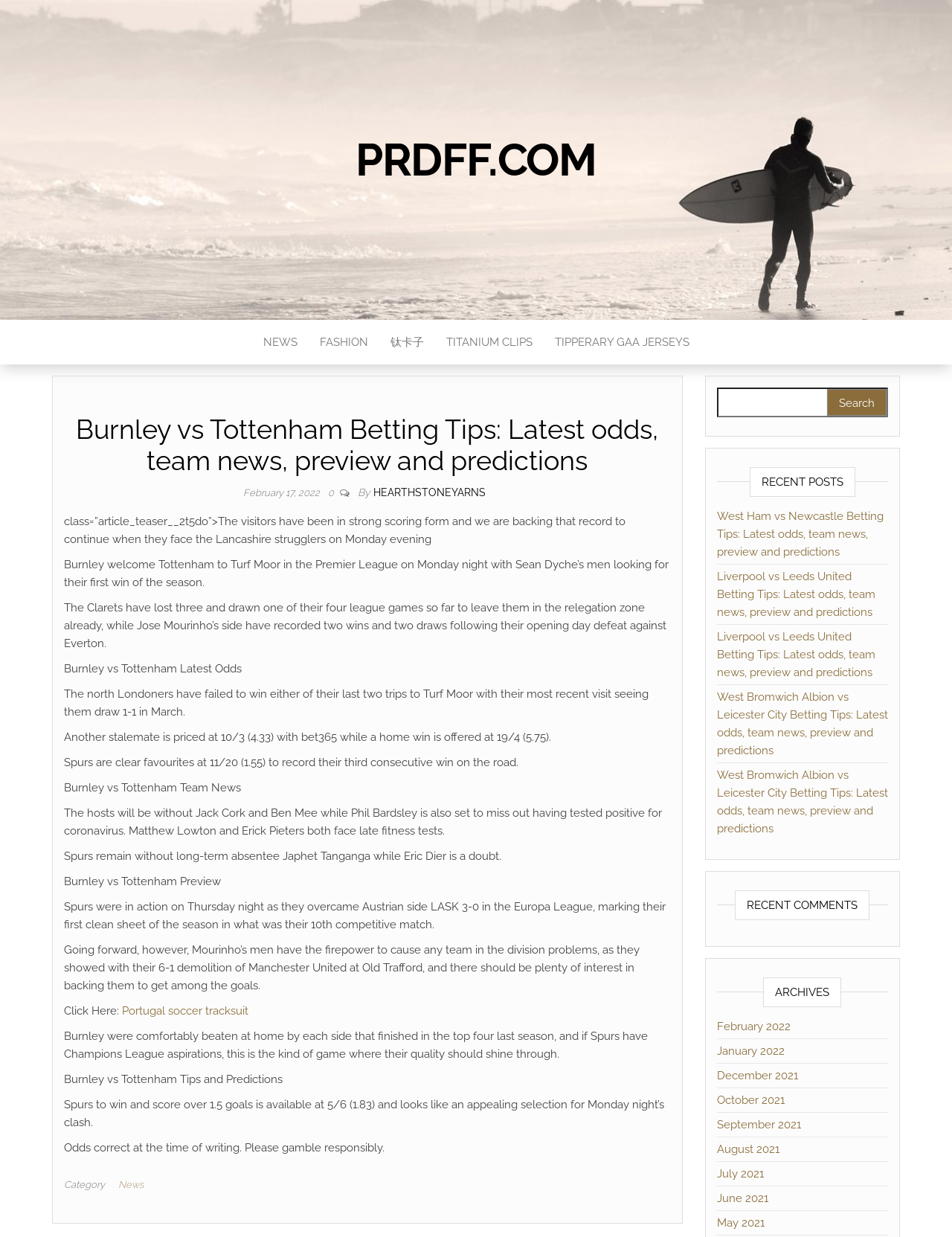Please identify the bounding box coordinates for the region that you need to click to follow this instruction: "Search for something".

[0.753, 0.313, 0.933, 0.343]